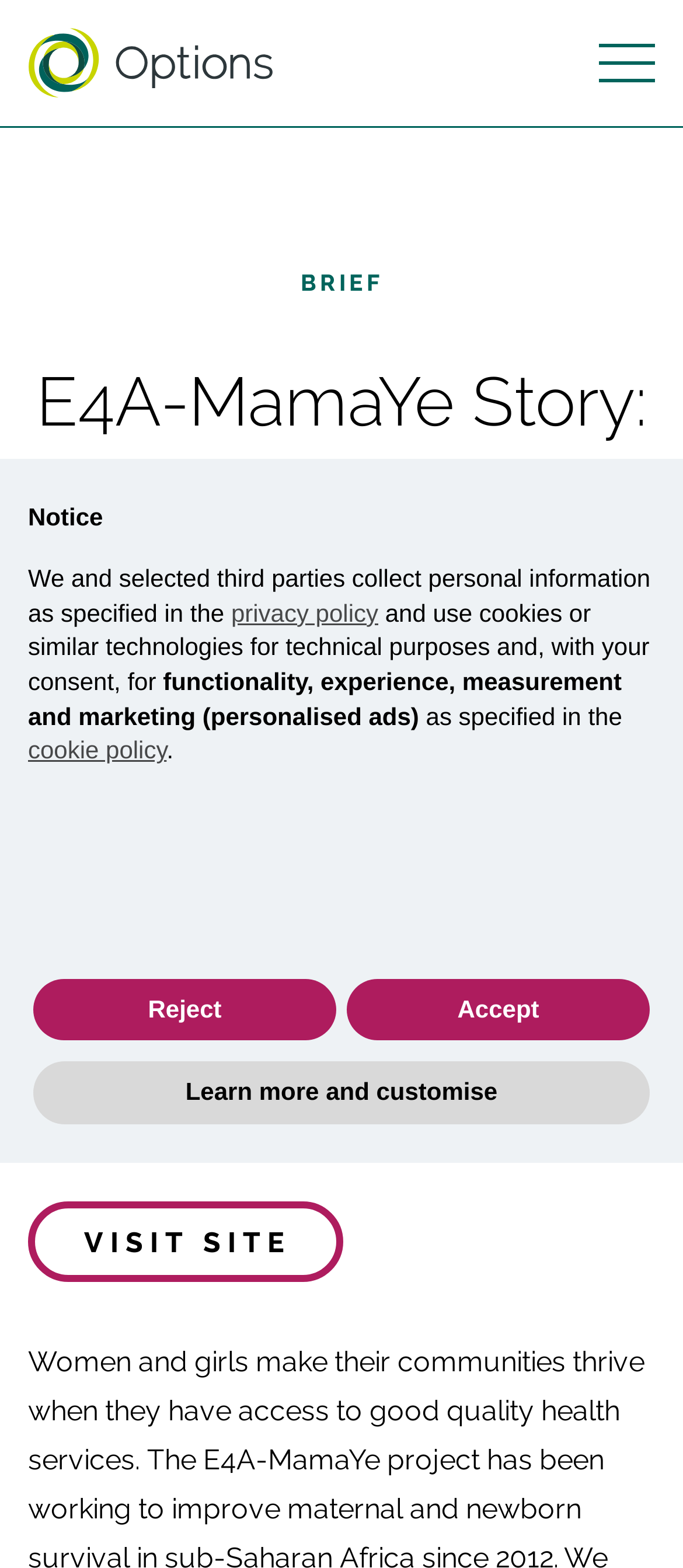Determine the bounding box coordinates of the clickable element to achieve the following action: 'Visit the site'. Provide the coordinates as four float values between 0 and 1, formatted as [left, top, right, bottom].

[0.041, 0.766, 0.504, 0.817]